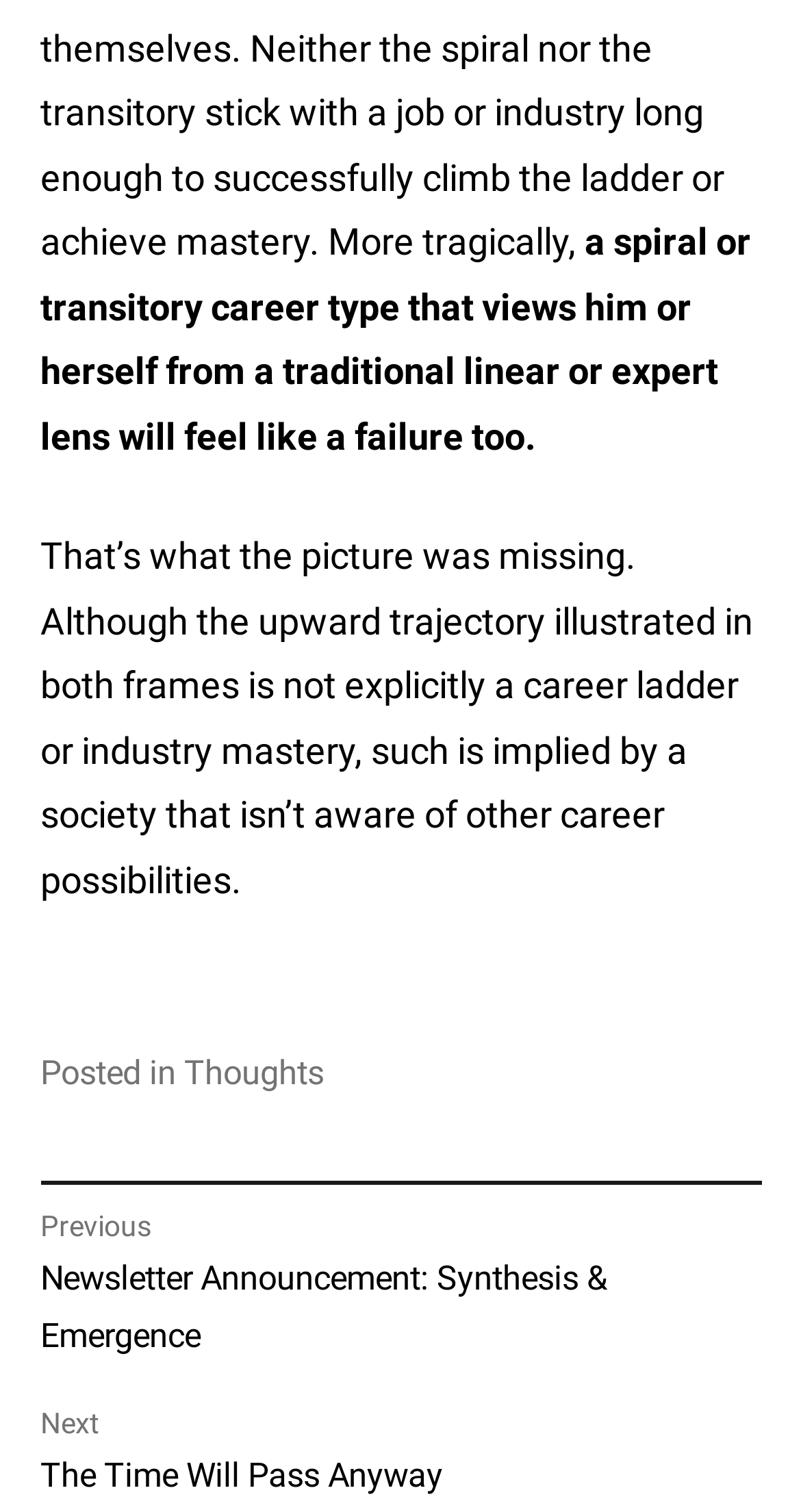What is the topic of the post?
From the screenshot, supply a one-word or short-phrase answer.

Career type